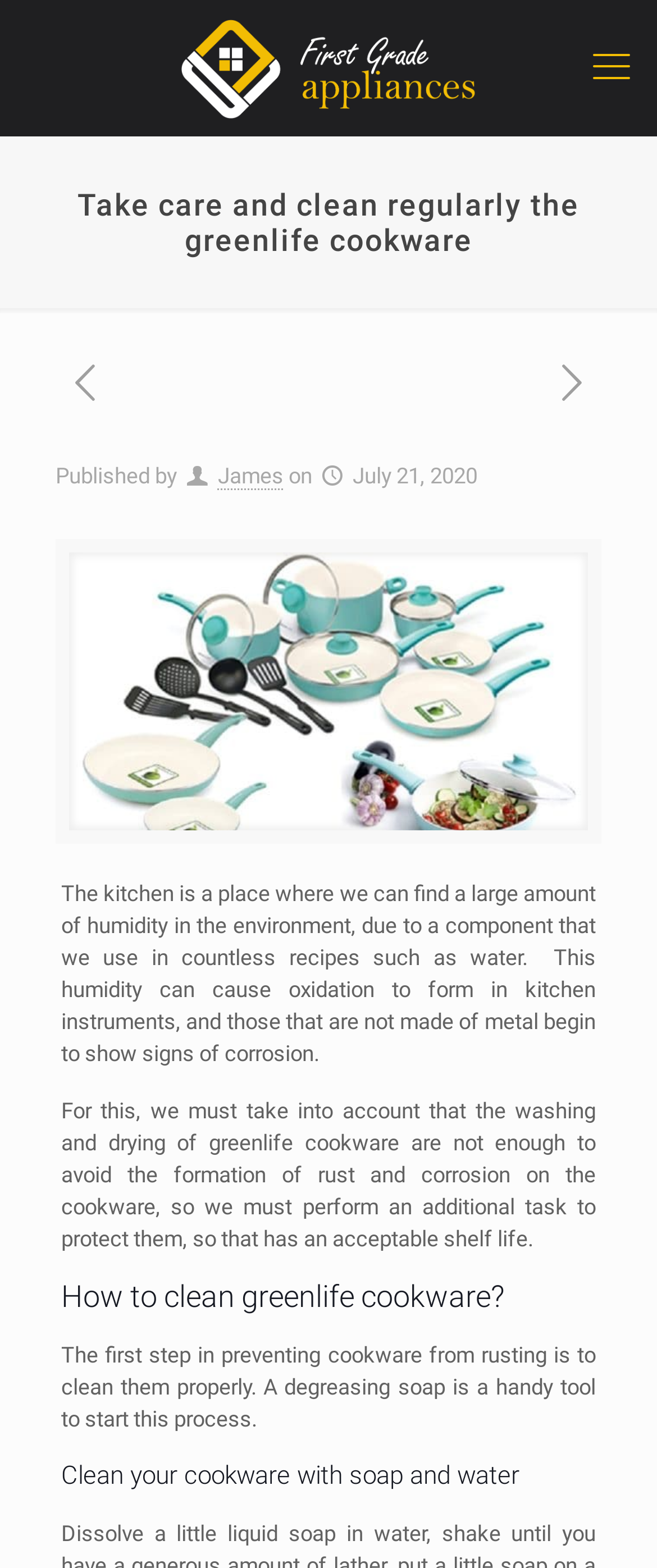Please provide the main heading of the webpage content.

Take care and clean regularly the greenlife cookware